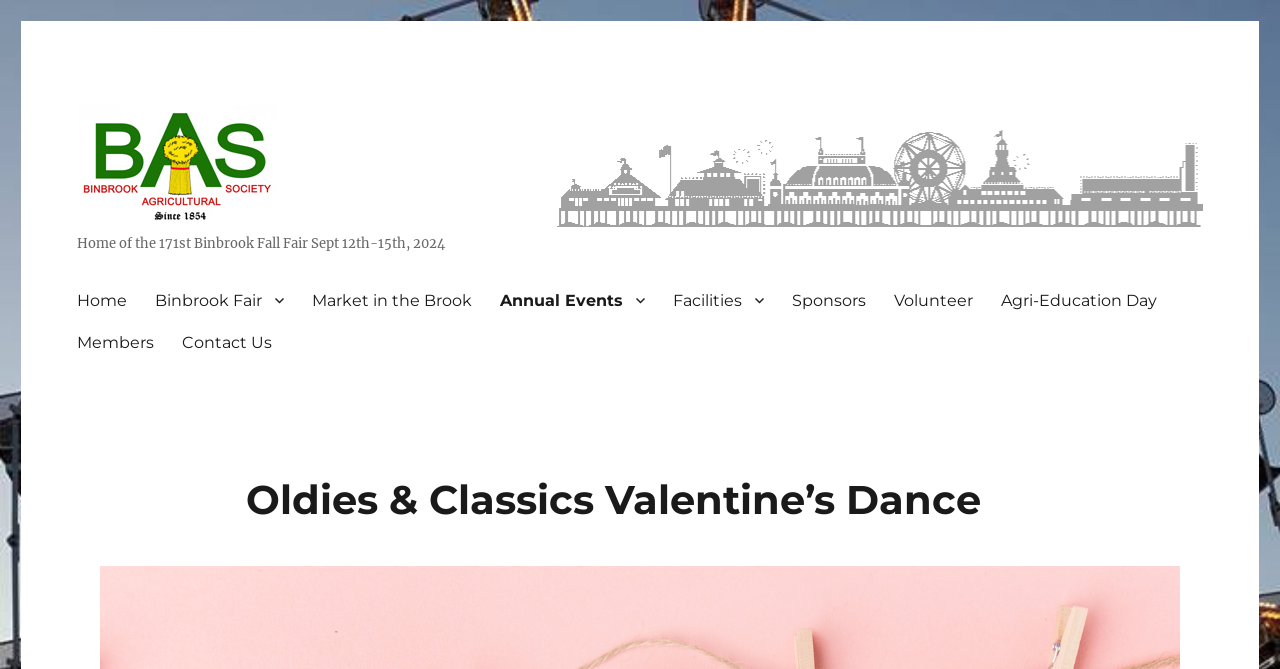Find and specify the bounding box coordinates that correspond to the clickable region for the instruction: "Check the Annual Events page".

[0.38, 0.417, 0.515, 0.48]